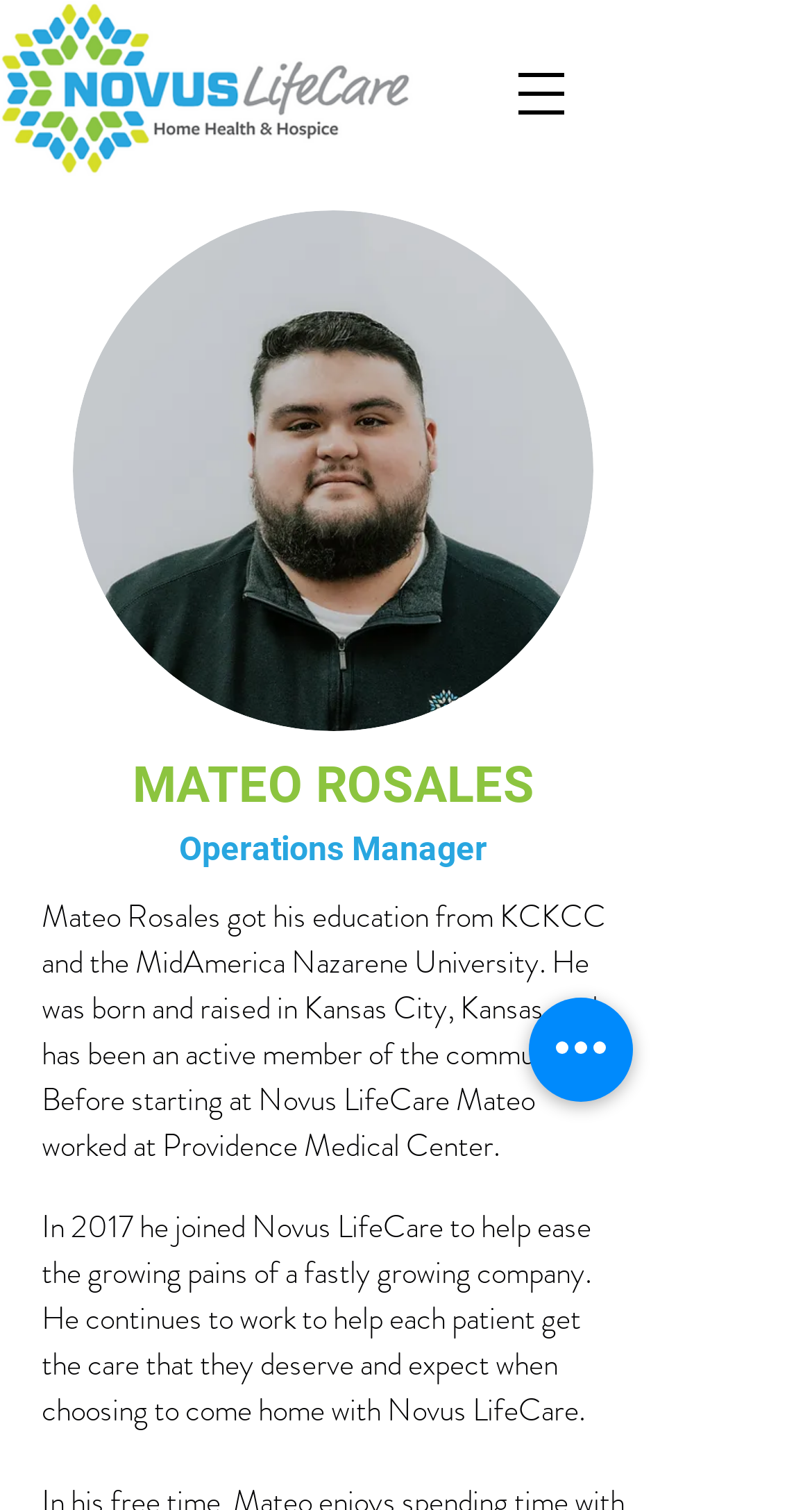Where did Mateo Rosales get his education from?
Provide a fully detailed and comprehensive answer to the question.

According to the webpage, Mateo Rosales' educational background is mentioned in the static text element, which states that he got his education from KCKCC and the MidAmerica Nazarene University.